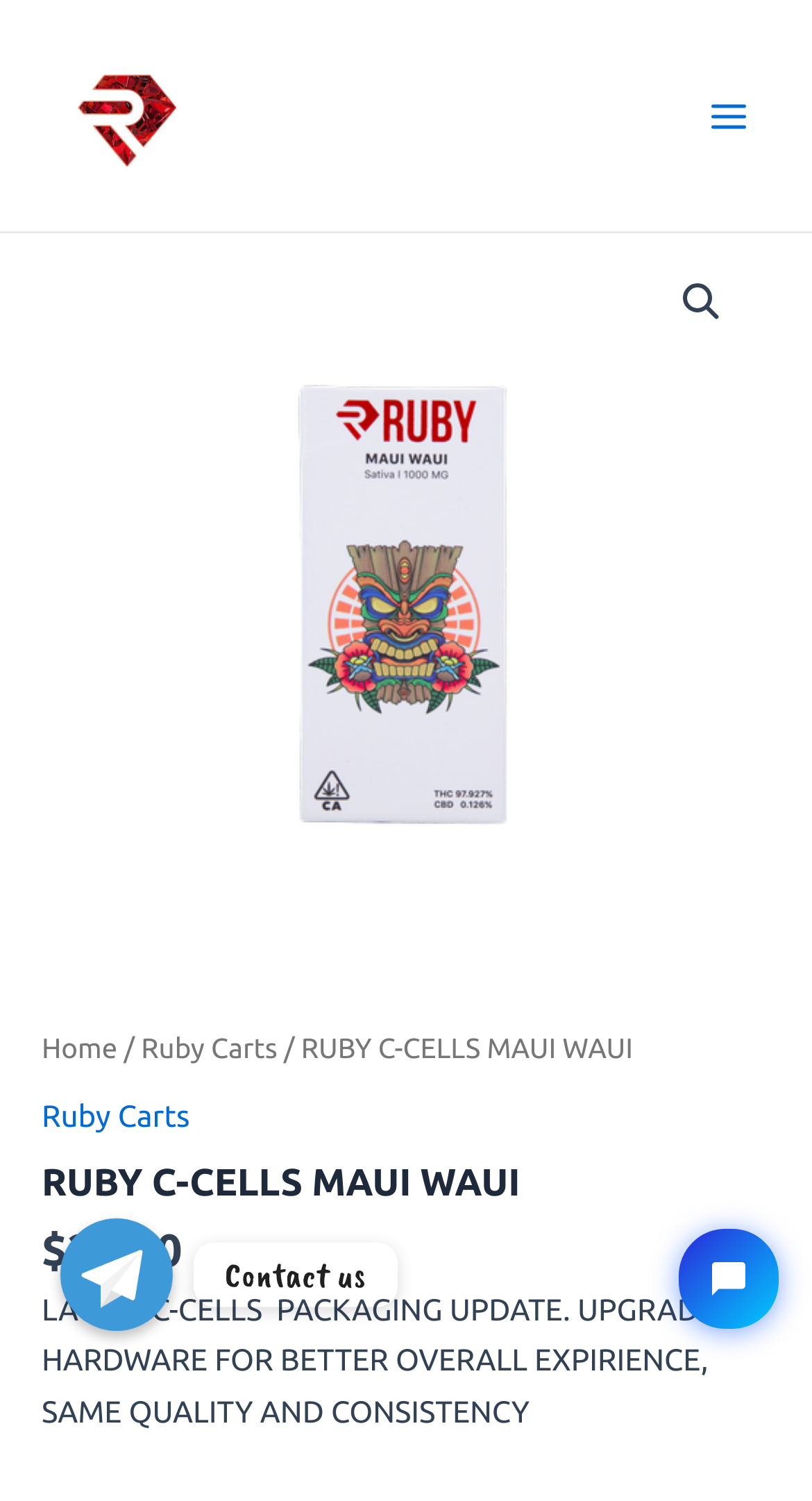Determine the bounding box coordinates for the UI element matching this description: "alt="🔍"".

[0.819, 0.176, 0.911, 0.226]